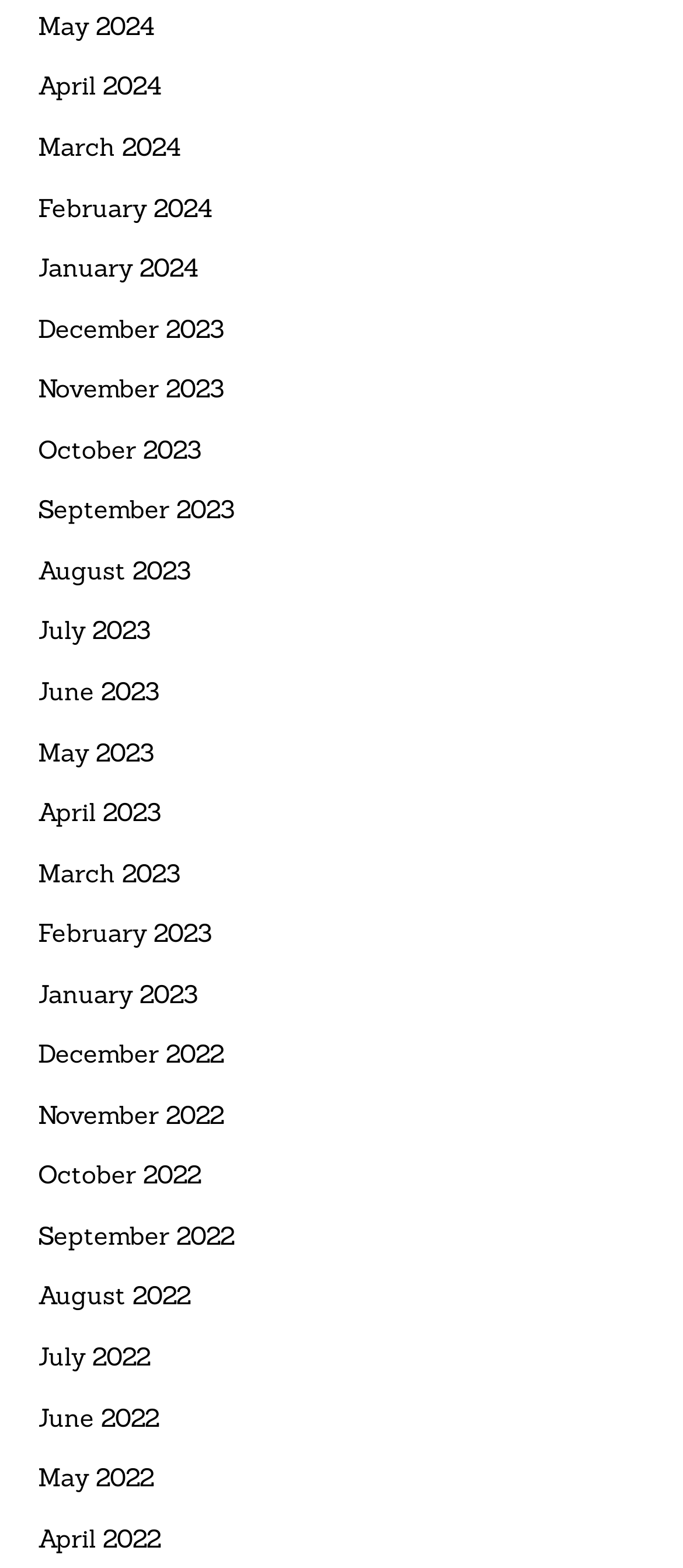Given the element description, predict the bounding box coordinates in the format (top-left x, top-left y, bottom-right x, bottom-right y). Make sure all values are between 0 and 1. Here is the element description: 2021 Great Morstaybishlia general election

None